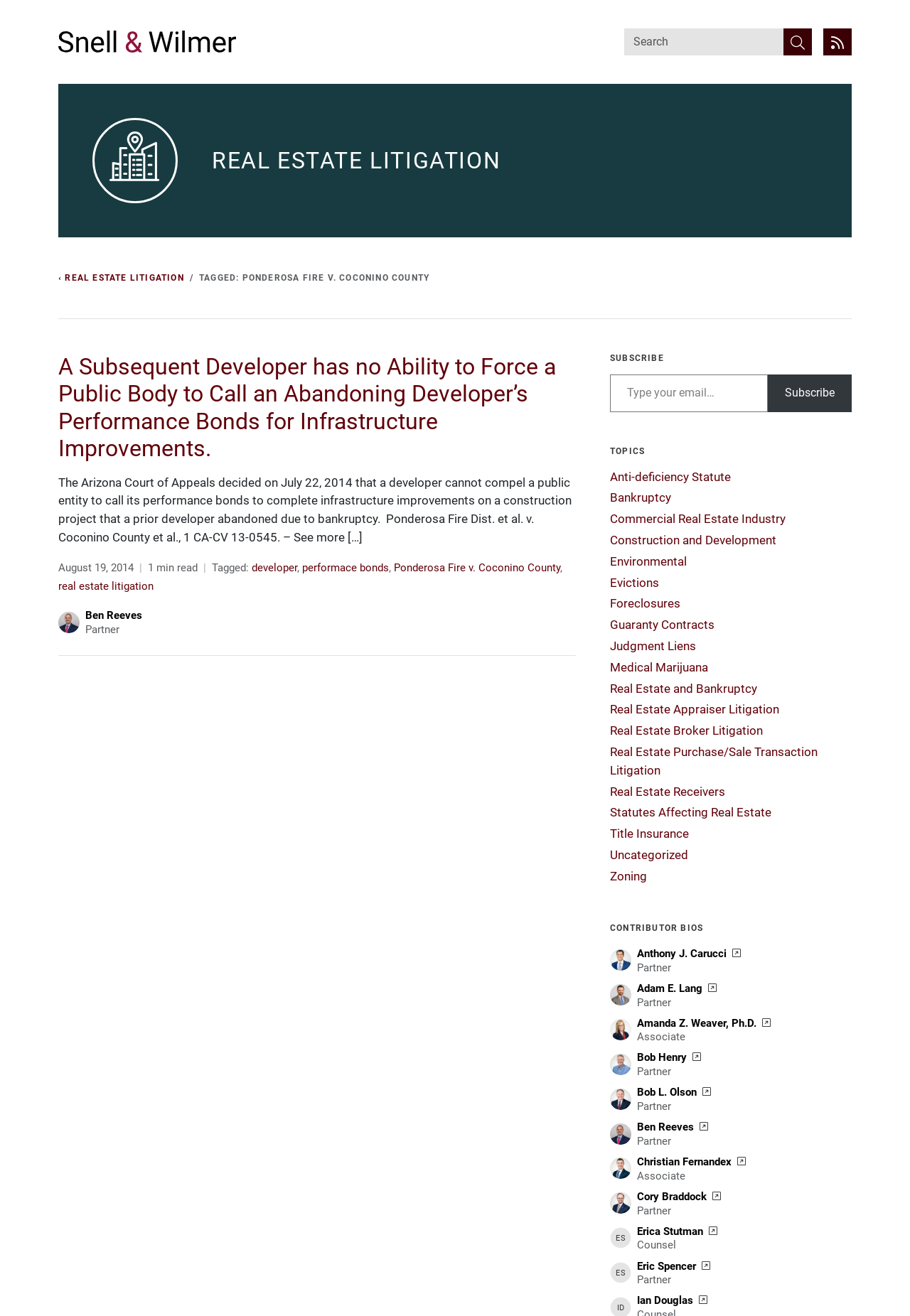Find the bounding box coordinates of the area to click in order to follow the instruction: "Browse the topic of Real Estate Litigation".

[0.233, 0.112, 0.55, 0.132]